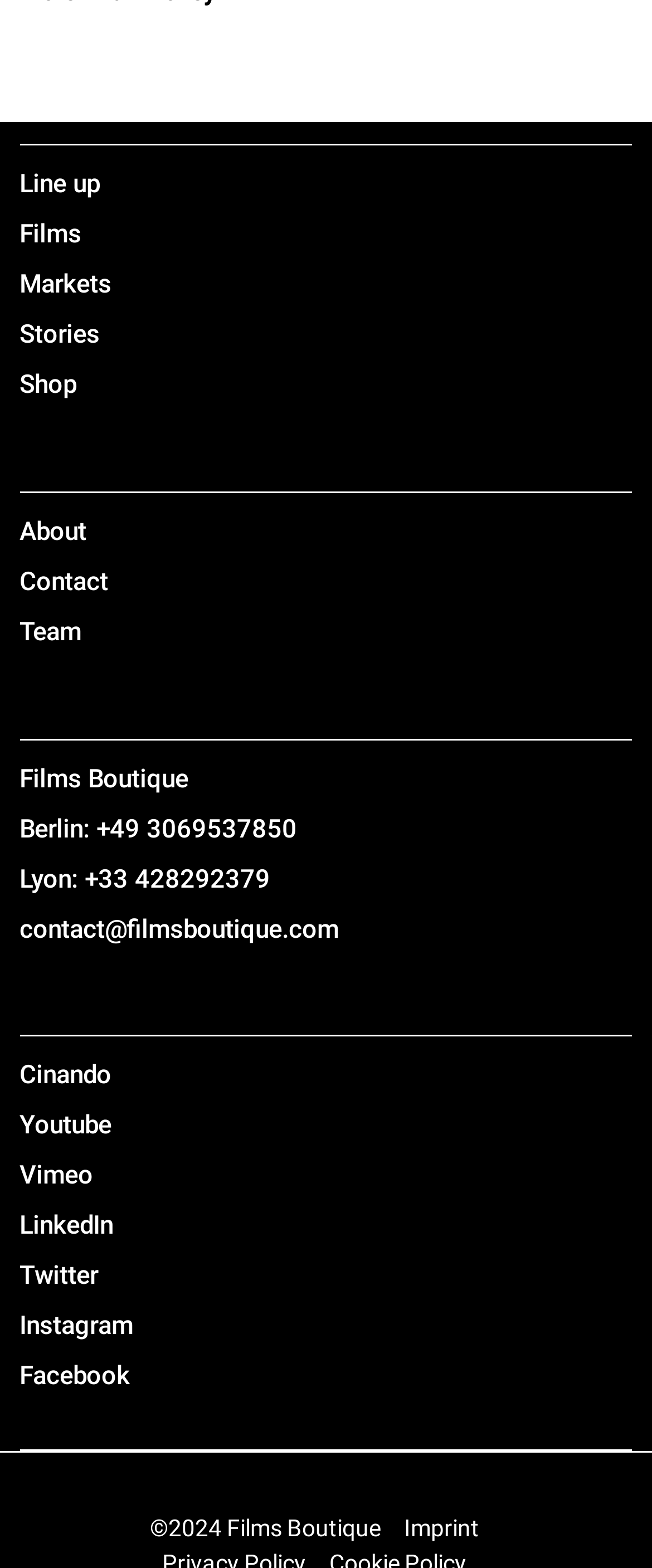Please find the bounding box coordinates in the format (top-left x, top-left y, bottom-right x, bottom-right y) for the given element description. Ensure the coordinates are floating point numbers between 0 and 1. Description: Line up

[0.03, 0.108, 0.153, 0.127]